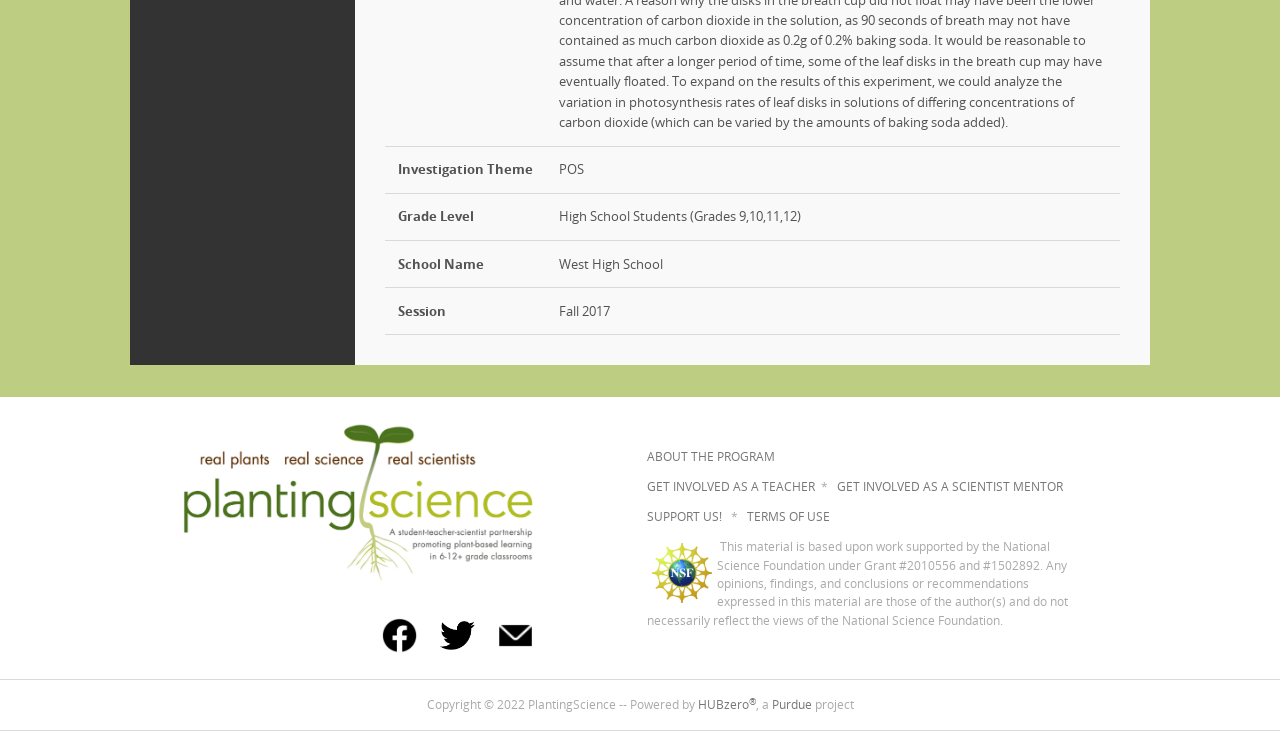Specify the bounding box coordinates of the element's region that should be clicked to achieve the following instruction: "Get involved as a teacher". The bounding box coordinates consist of four float numbers between 0 and 1, in the format [left, top, right, bottom].

[0.506, 0.656, 0.639, 0.676]